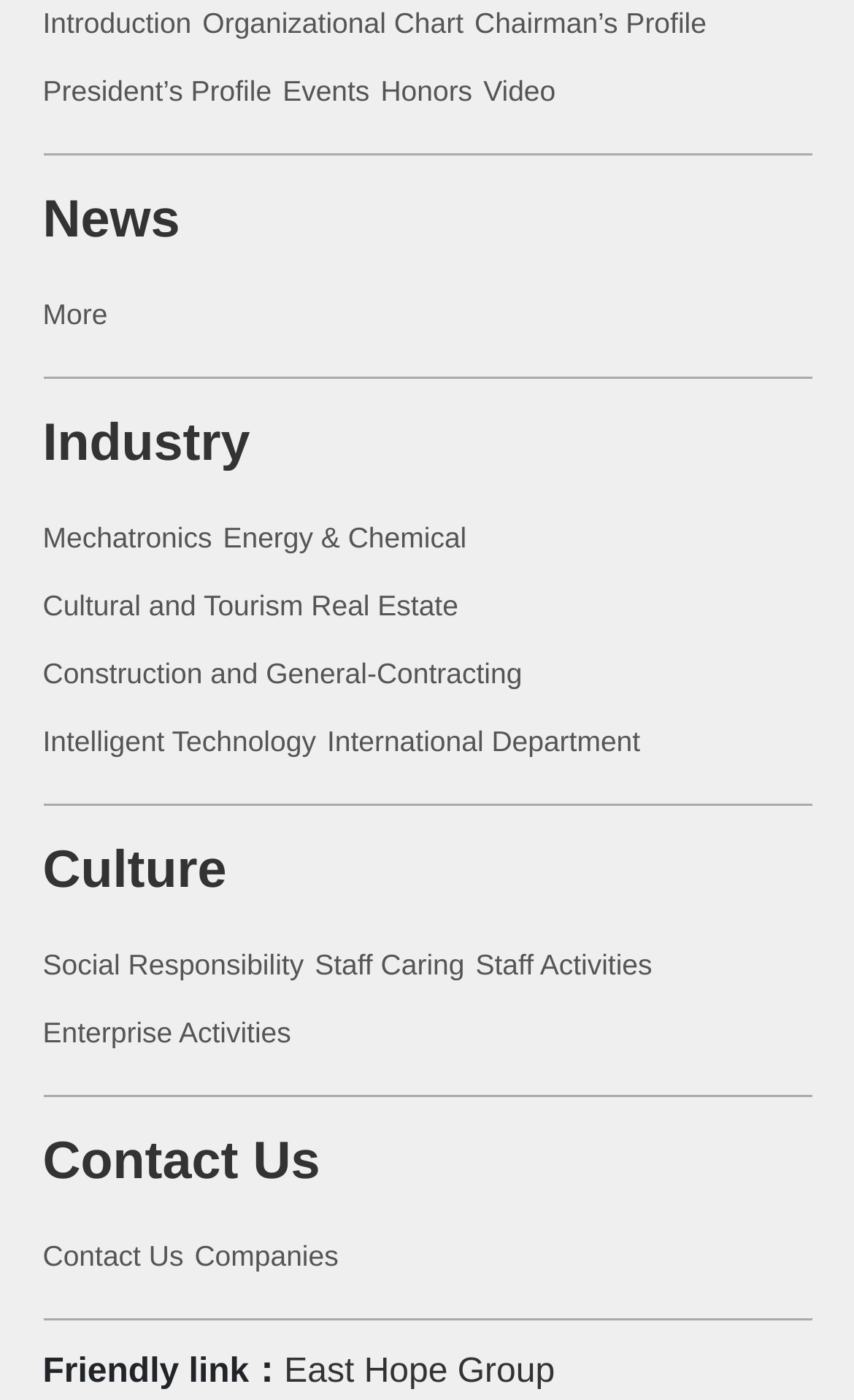Give a one-word or short-phrase answer to the following question: 
How many links are there under 'More'?

5